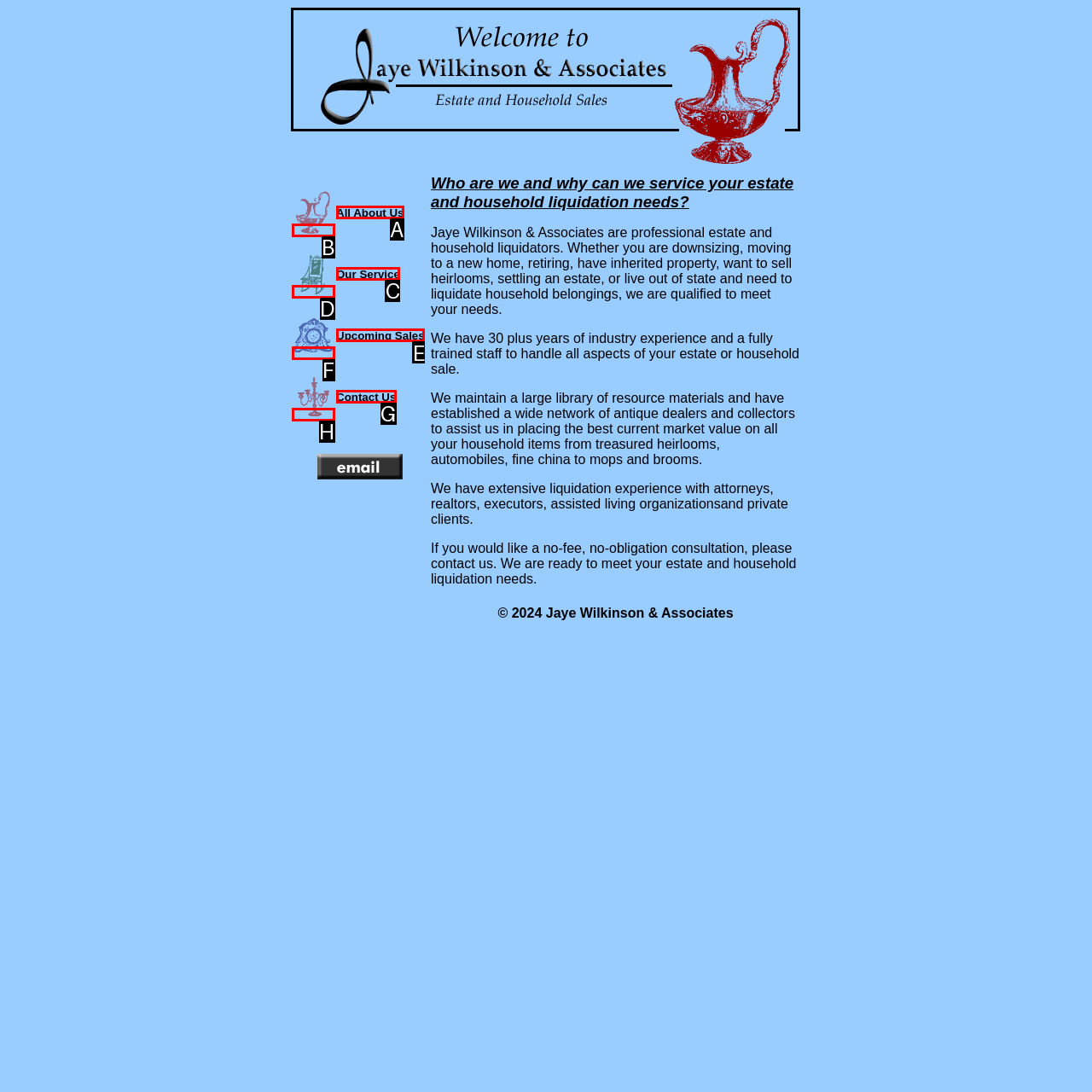Which option should I select to accomplish the task: Click on the 'Upcoming Sales' link? Respond with the corresponding letter from the given choices.

E